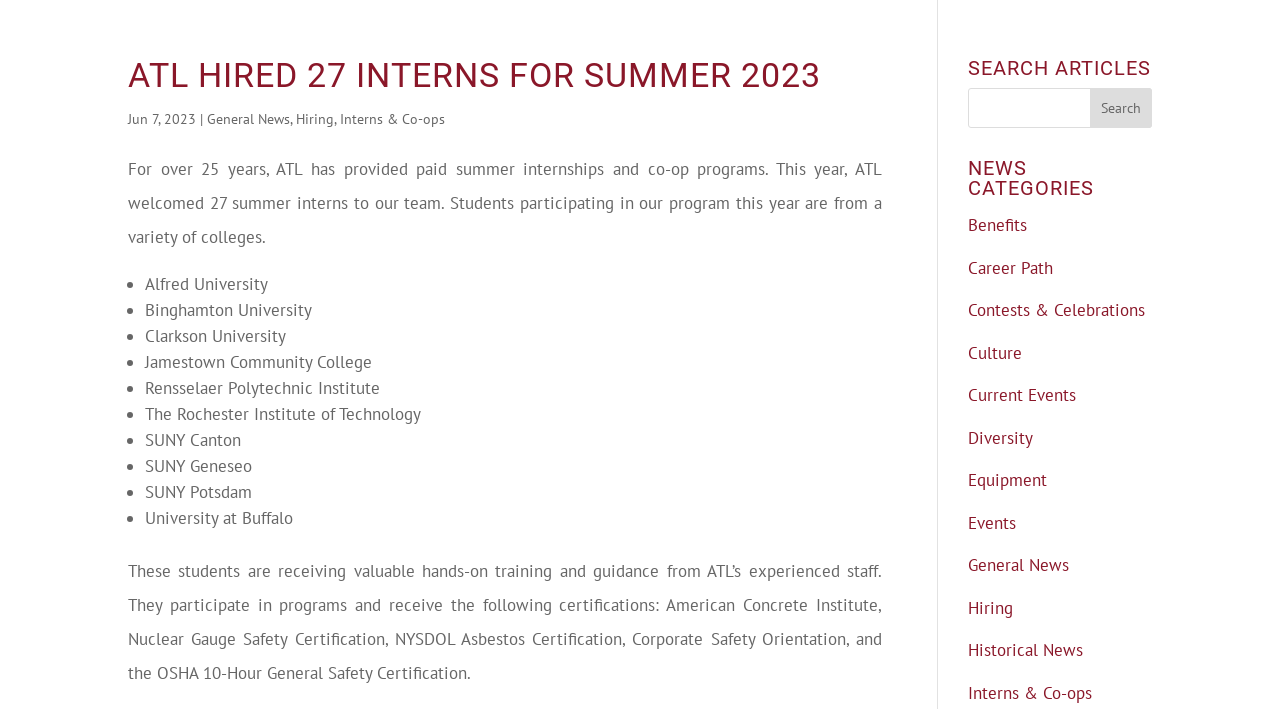Provide your answer in a single word or phrase: 
How many summer interns did ATL welcome this year?

27